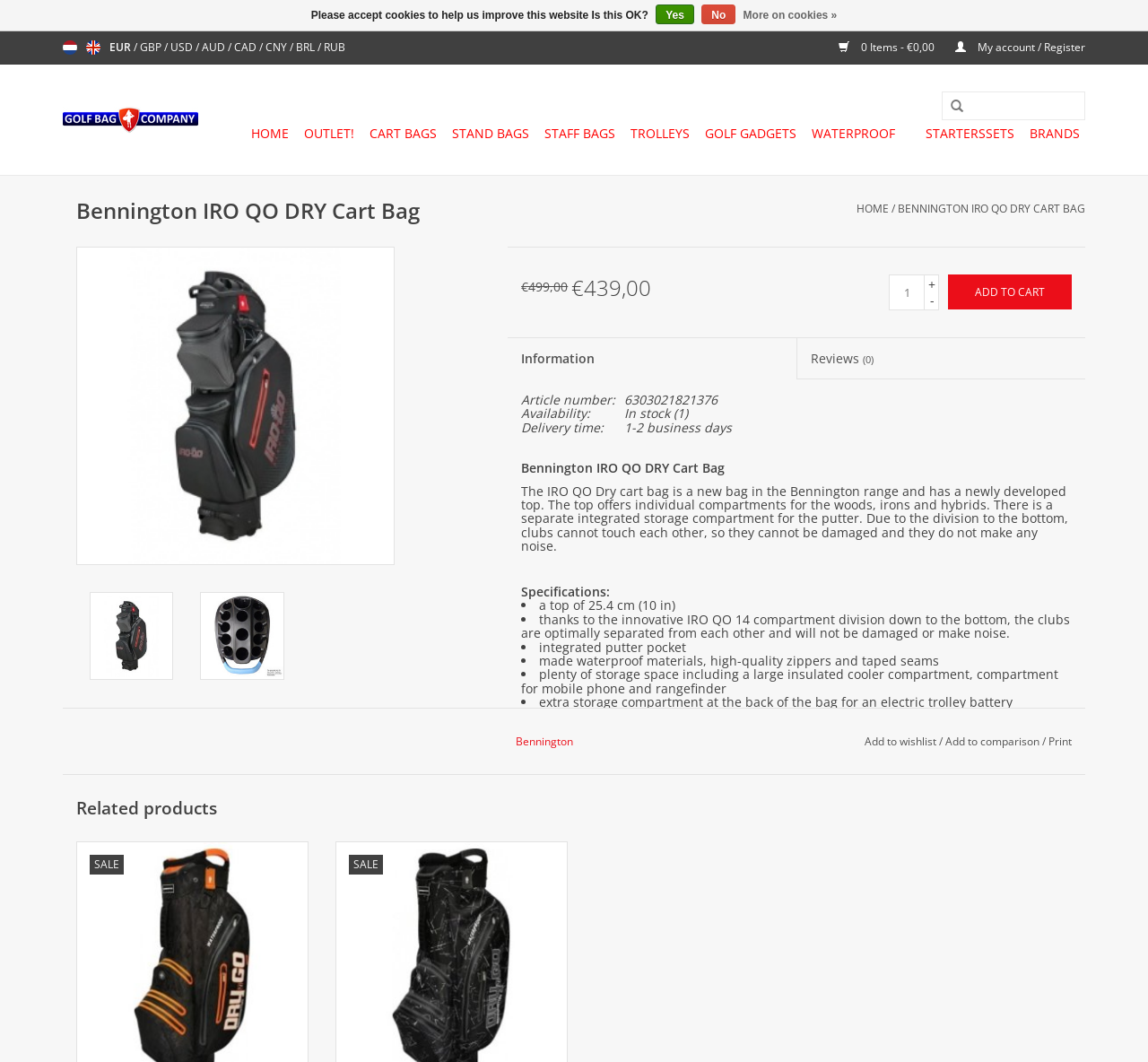Provide the bounding box coordinates for the UI element that is described by this text: "0 Items - €0,00". The coordinates should be in the form of four float numbers between 0 and 1: [left, top, right, bottom].

[0.715, 0.037, 0.816, 0.052]